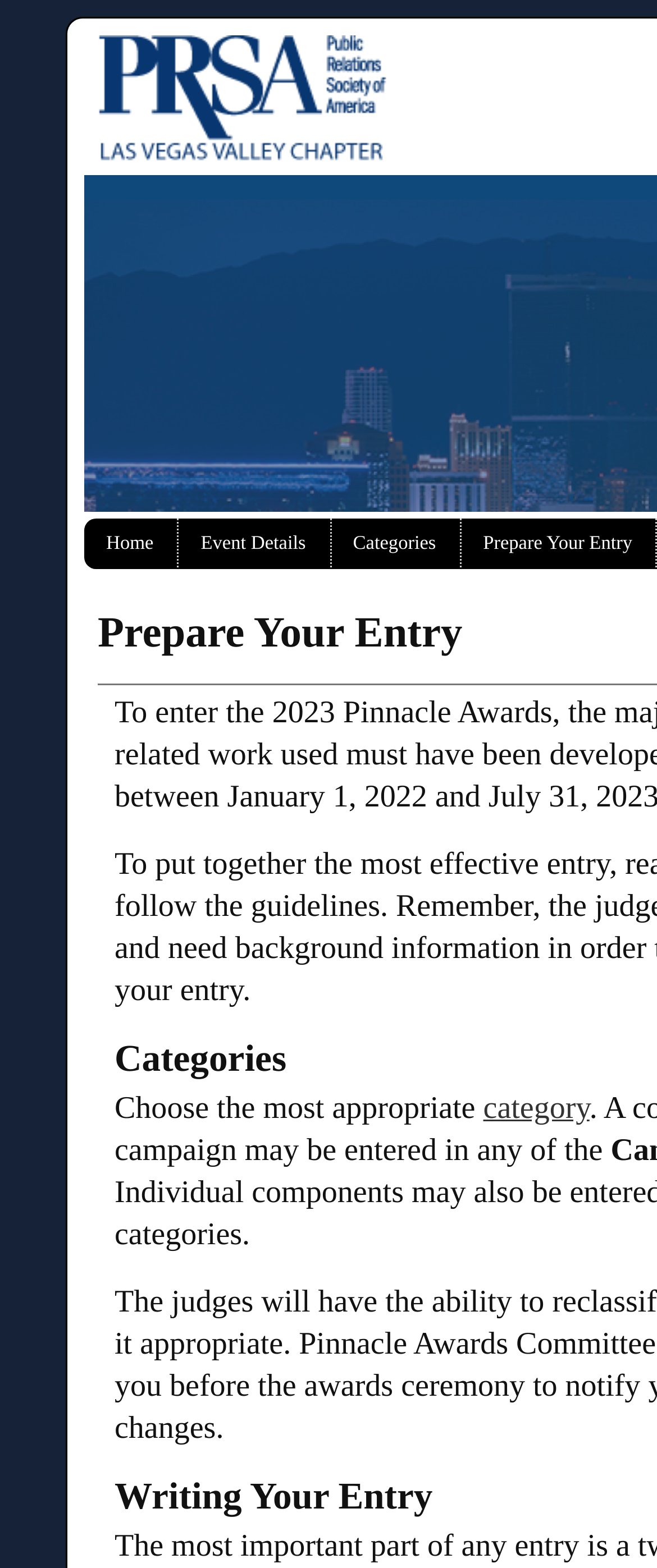Identify the bounding box coordinates for the UI element described as: "Prepare Your Entry". The coordinates should be provided as four floats between 0 and 1: [left, top, right, bottom].

[0.735, 0.34, 0.962, 0.353]